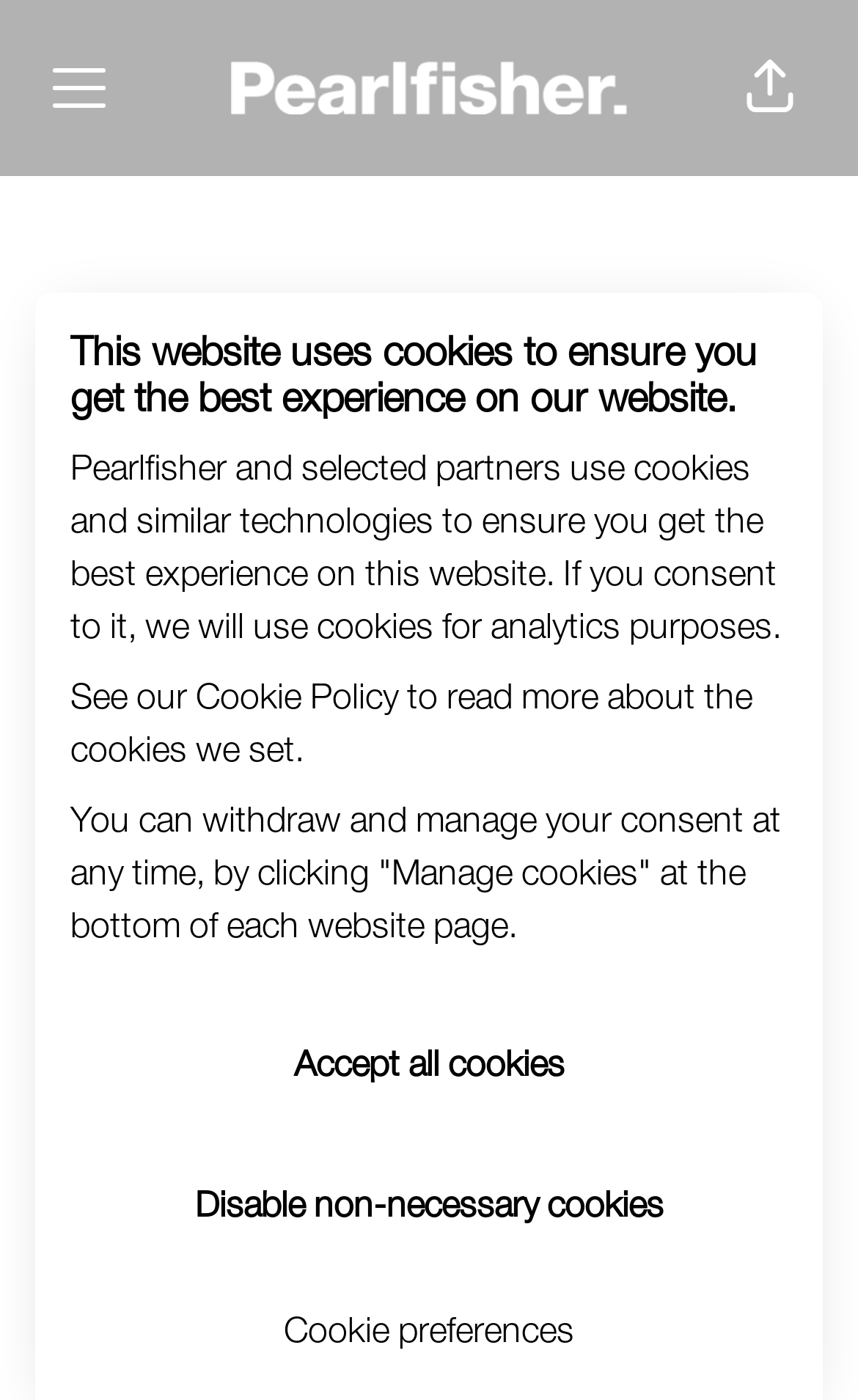Identify the bounding box coordinates for the element that needs to be clicked to fulfill this instruction: "Share page". Provide the coordinates in the format of four float numbers between 0 and 1: [left, top, right, bottom].

[0.826, 0.019, 0.969, 0.107]